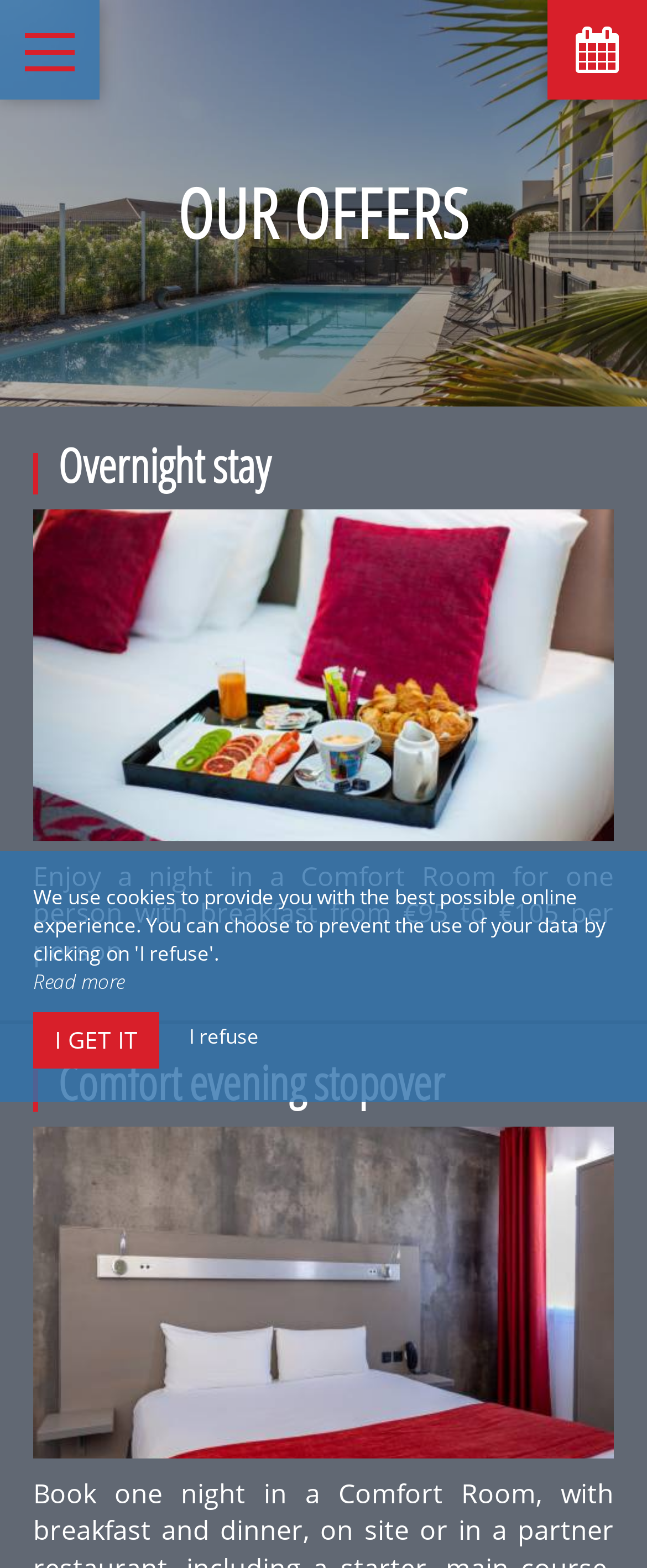Respond with a single word or phrase to the following question: What is the price range for an overnight stay?

€95 to €105